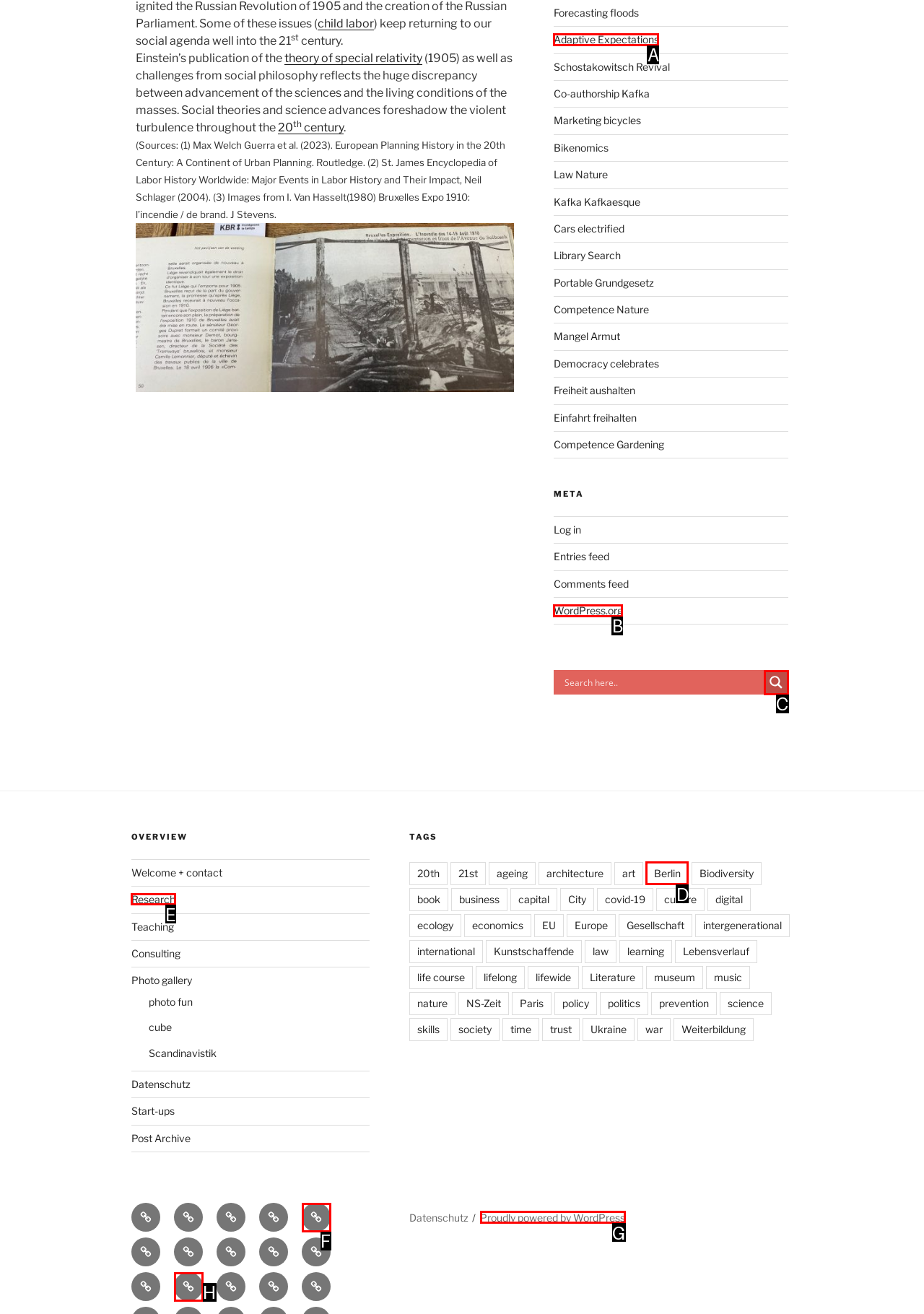Identify the correct UI element to click on to achieve the task: Explore the research page. Provide the letter of the appropriate element directly from the available choices.

E